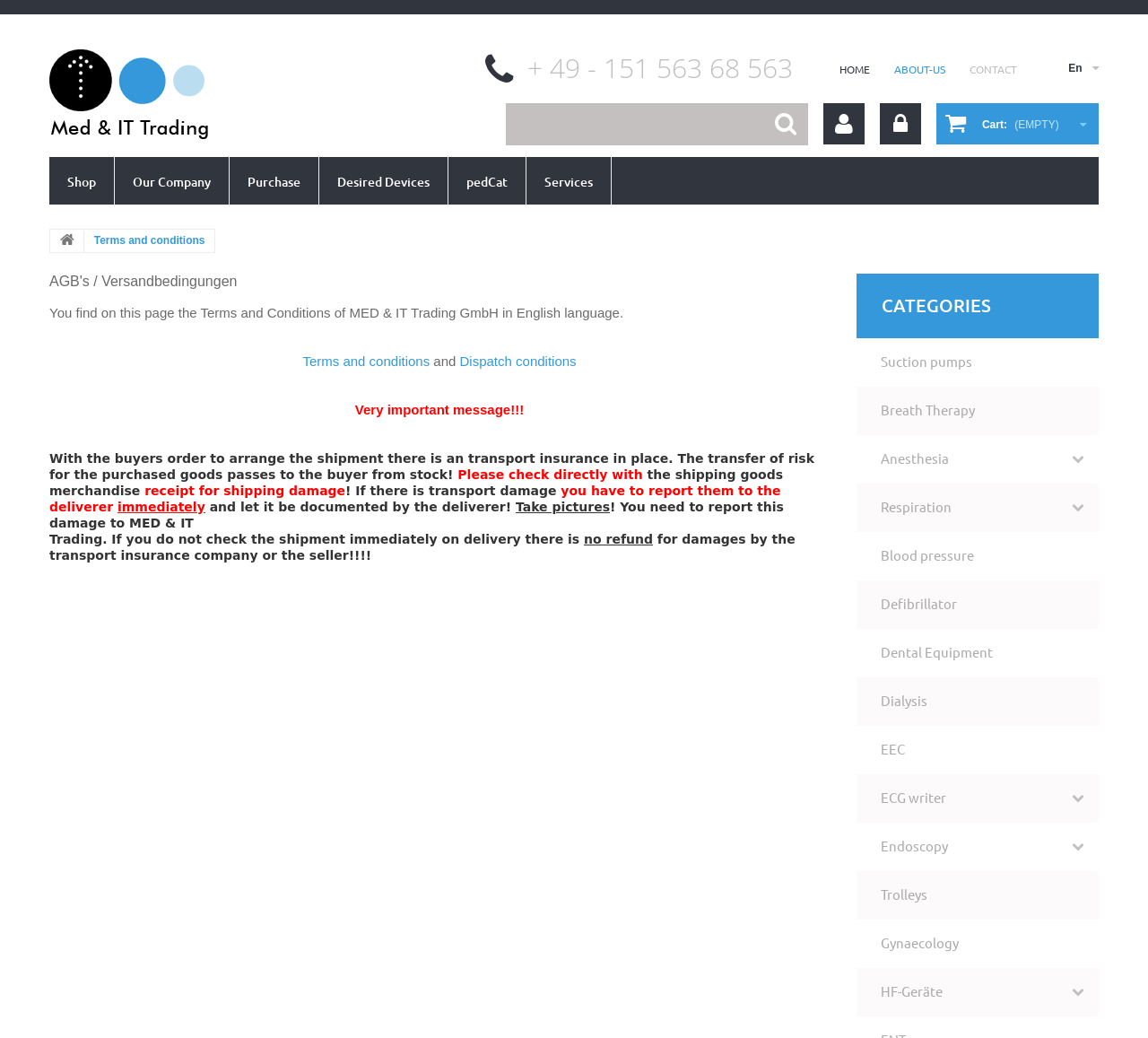Using the given description, provide the bounding box coordinates formatted as (top-left x, top-left y, bottom-right x, bottom-right y), with all values being floating point numbers between 0 and 1. Description: reviewed here

None